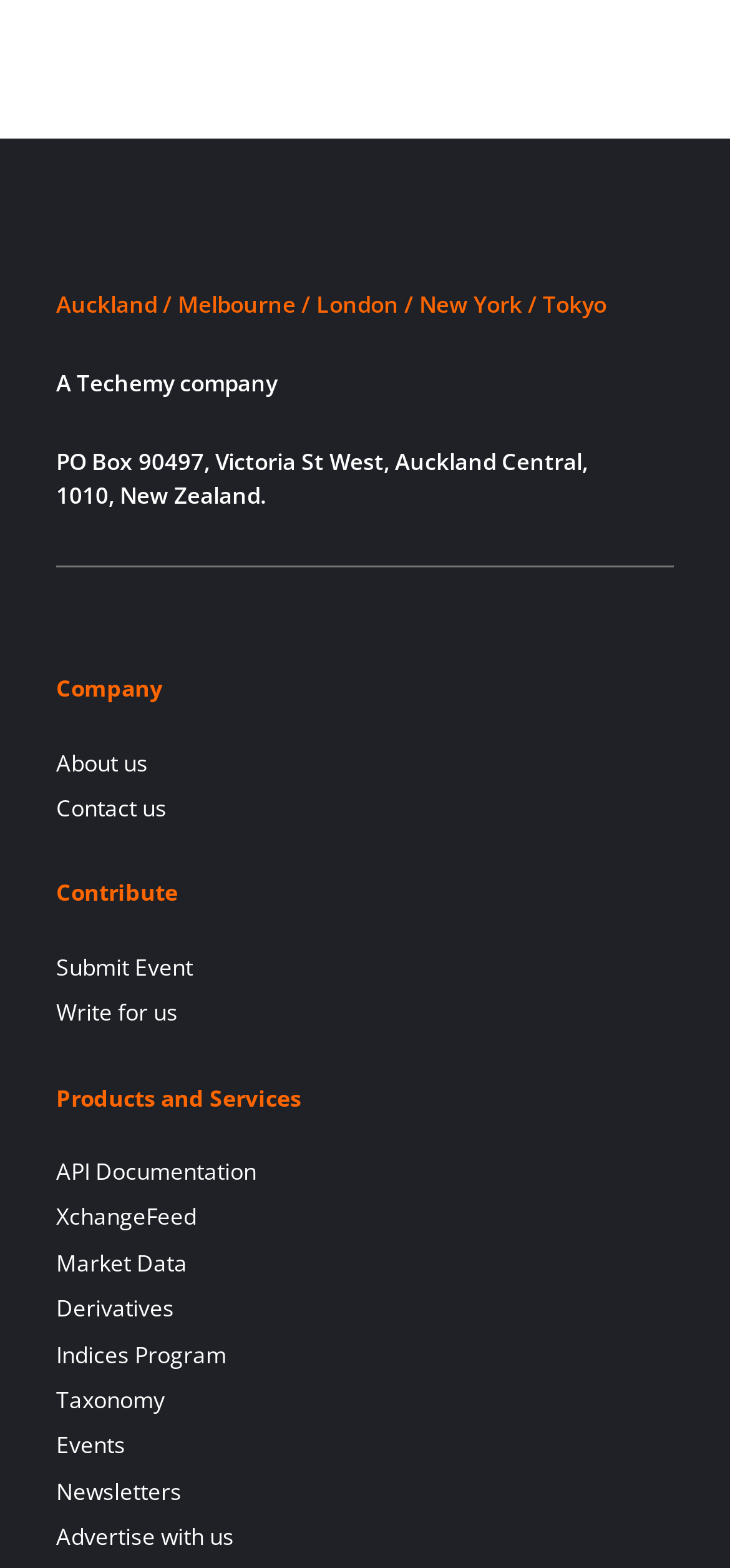For the given element description Write for us, determine the bounding box coordinates of the UI element. The coordinates should follow the format (top-left x, top-left y, bottom-right x, bottom-right y) and be within the range of 0 to 1.

[0.077, 0.632, 0.923, 0.661]